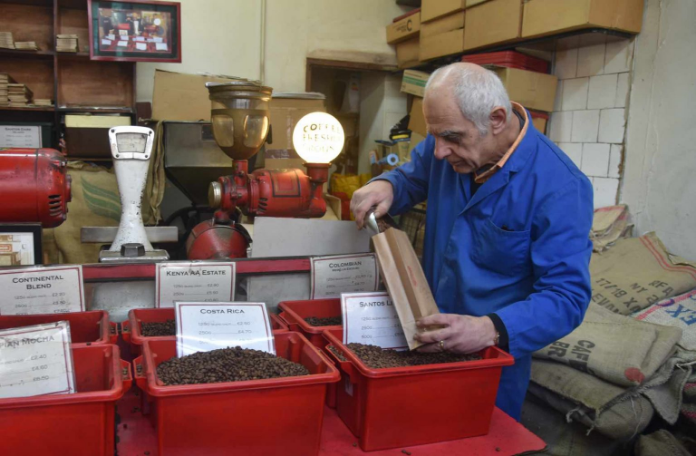Provide your answer to the question using just one word or phrase: What type of jacket is the barista wearing?

Blue work jacket